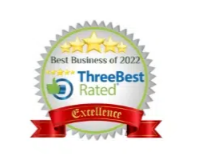Respond to the following question with a brief word or phrase:
How many stars are at the top of the badge?

Five